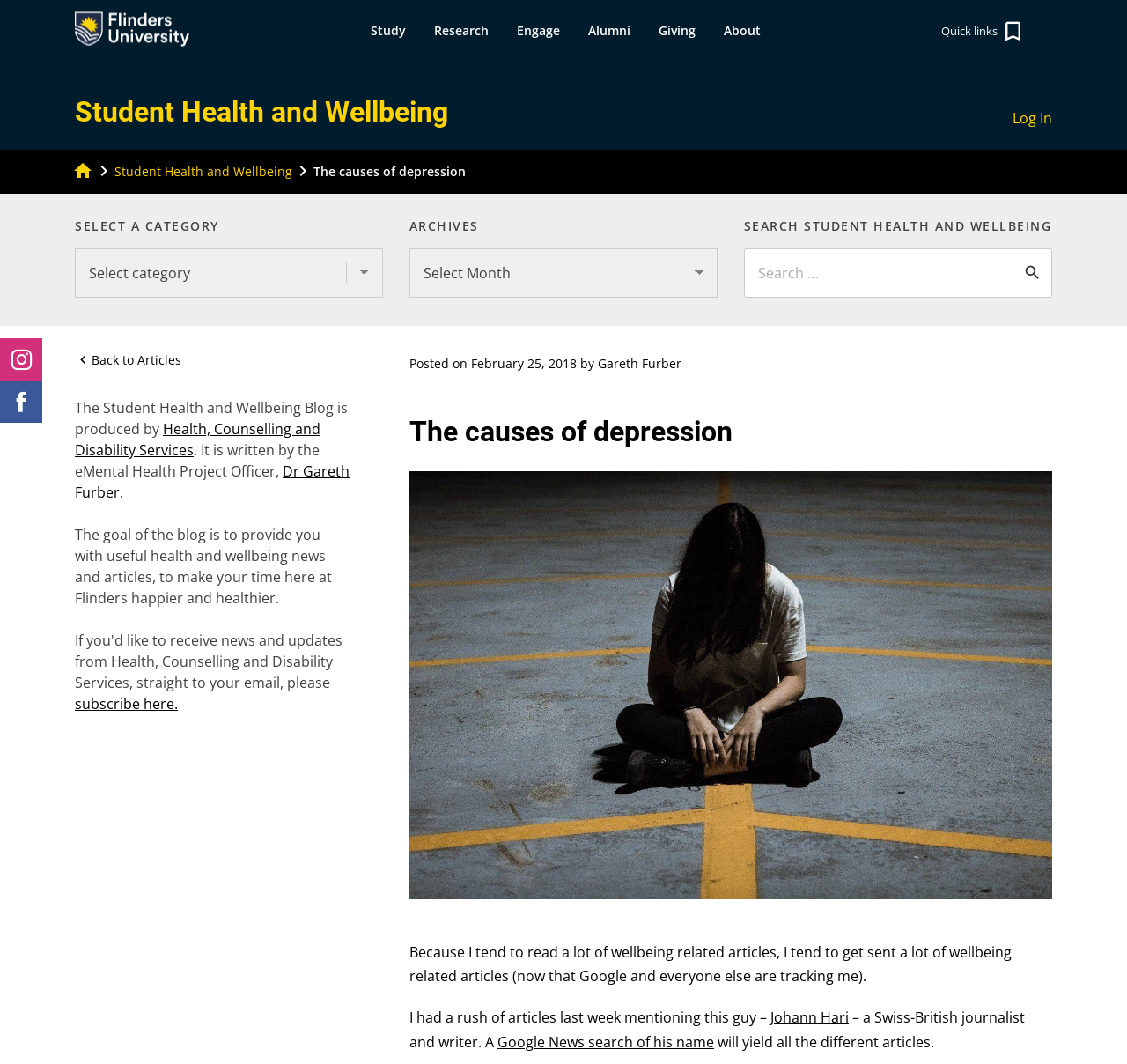What is the name of the university logo?
Look at the image and answer with only one word or phrase.

Flinders University Logo